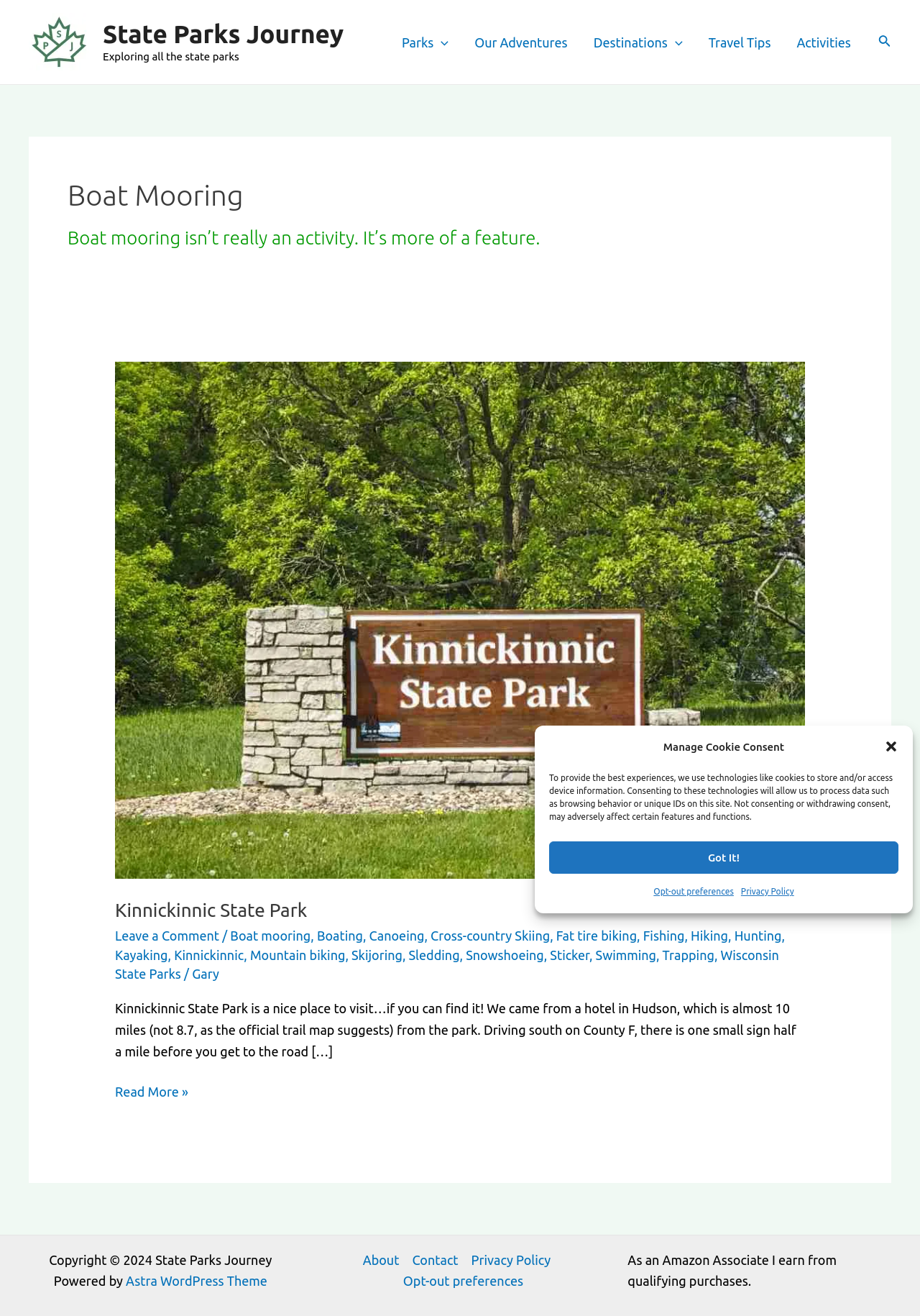What is the name of the WordPress theme used?
Can you provide a detailed and comprehensive answer to the question?

I found the answer by looking at the footer section of the webpage, where it mentions 'Powered by Astra WordPress Theme'.